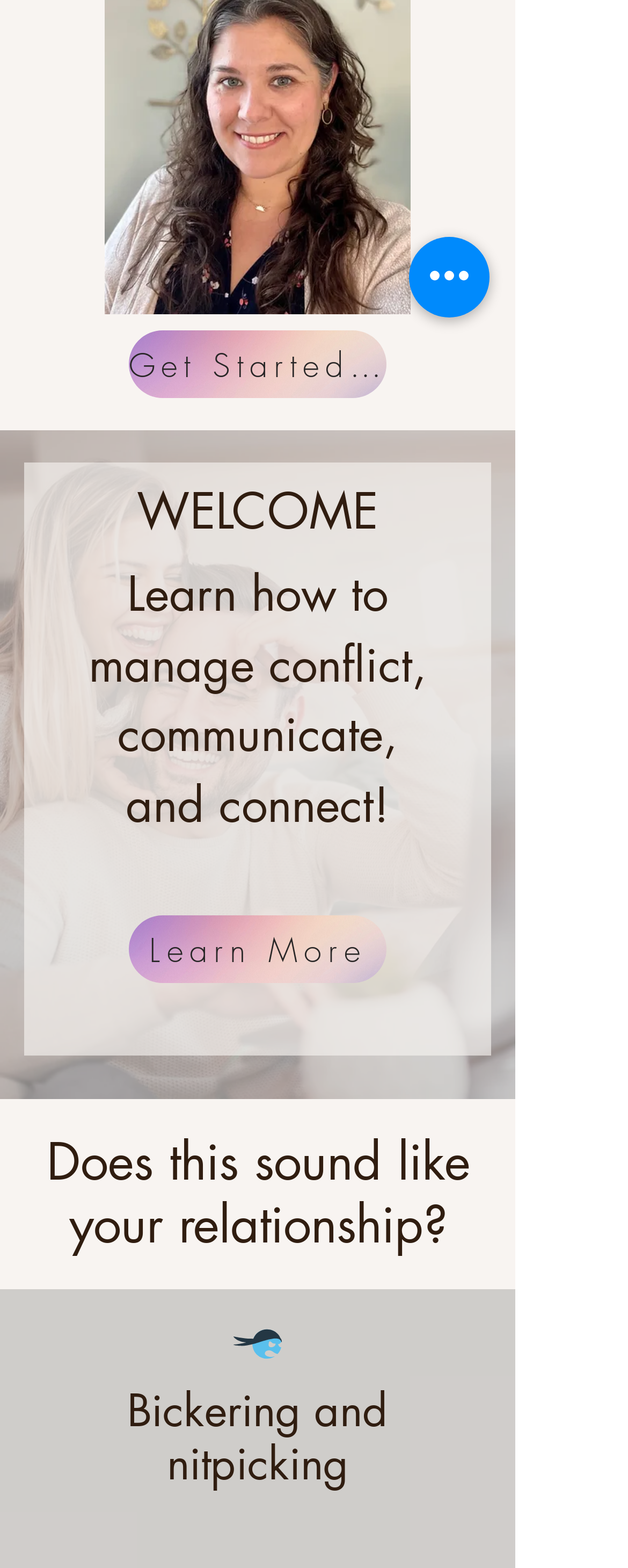Bounding box coordinates are to be given in the format (top-left x, top-left y, bottom-right x, bottom-right y). All values must be floating point numbers between 0 and 1. Provide the bounding box coordinate for the UI element described as: aria-label="Quick actions"

[0.651, 0.151, 0.779, 0.202]